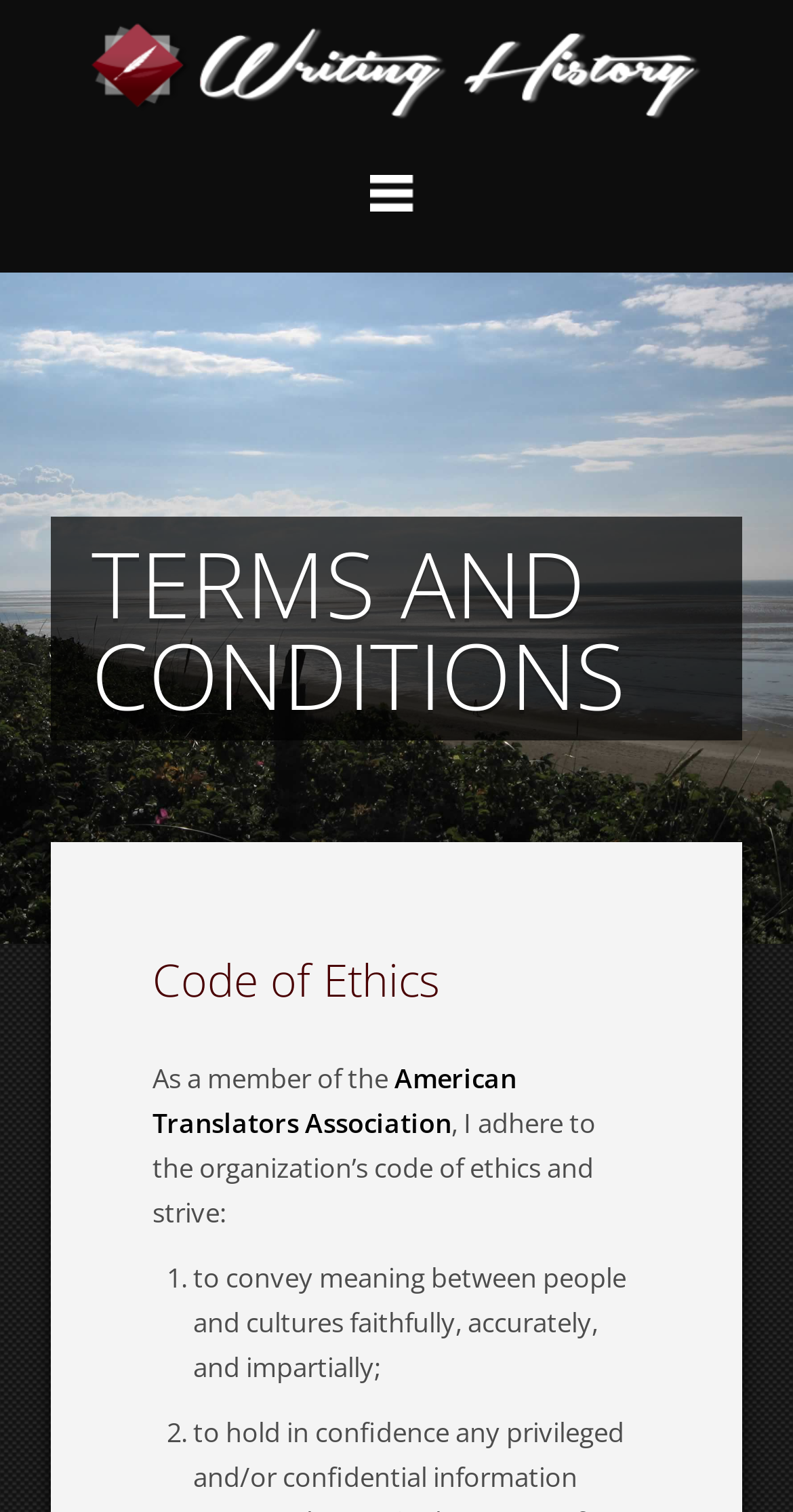How many list markers are there?
Based on the screenshot, provide a one-word or short-phrase response.

2